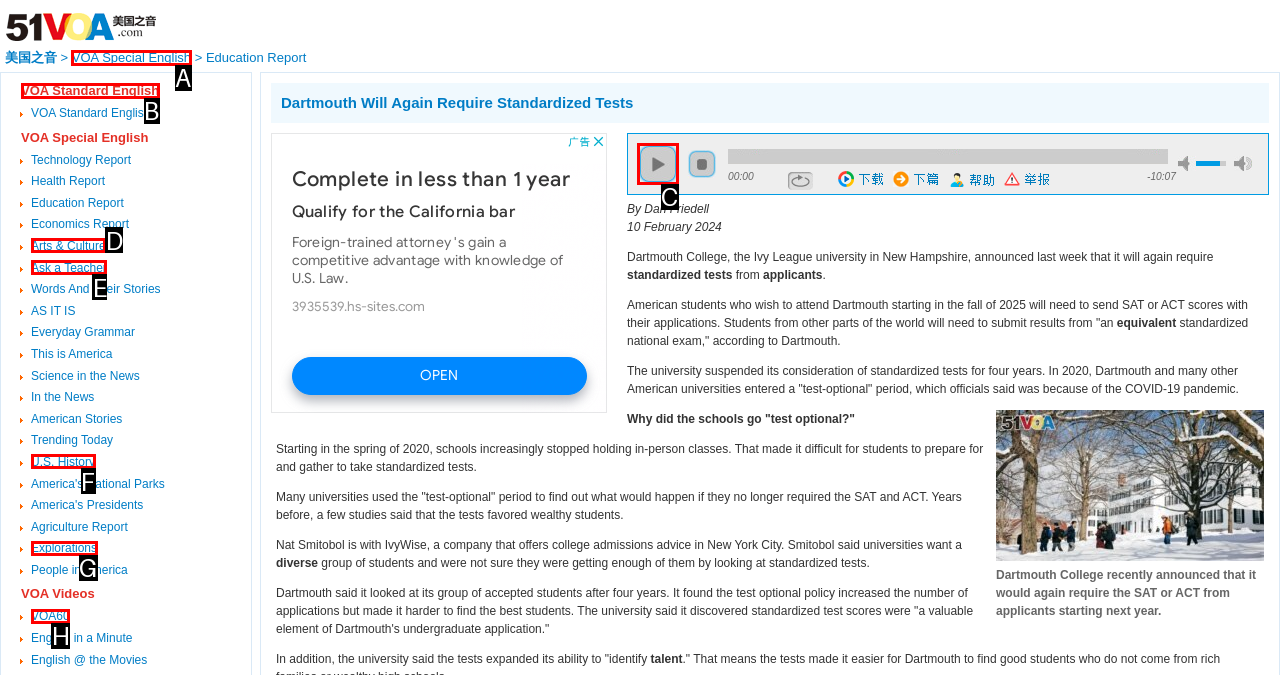Identify the HTML element you need to click to achieve the task: play the media. Respond with the corresponding letter of the option.

C